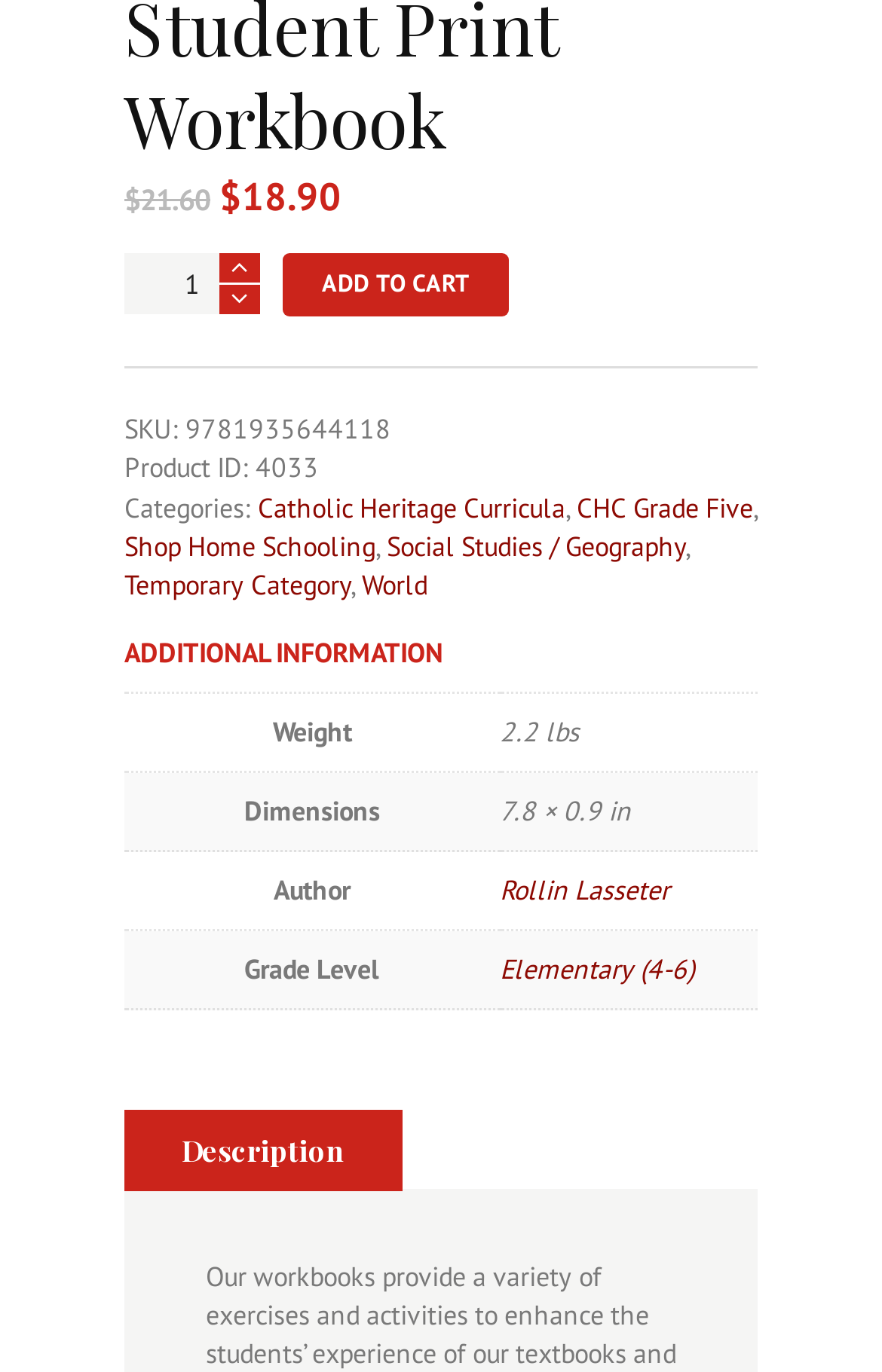Provide the bounding box coordinates for the specified HTML element described in this description: "März 2016". The coordinates should be four float numbers ranging from 0 to 1, in the format [left, top, right, bottom].

None